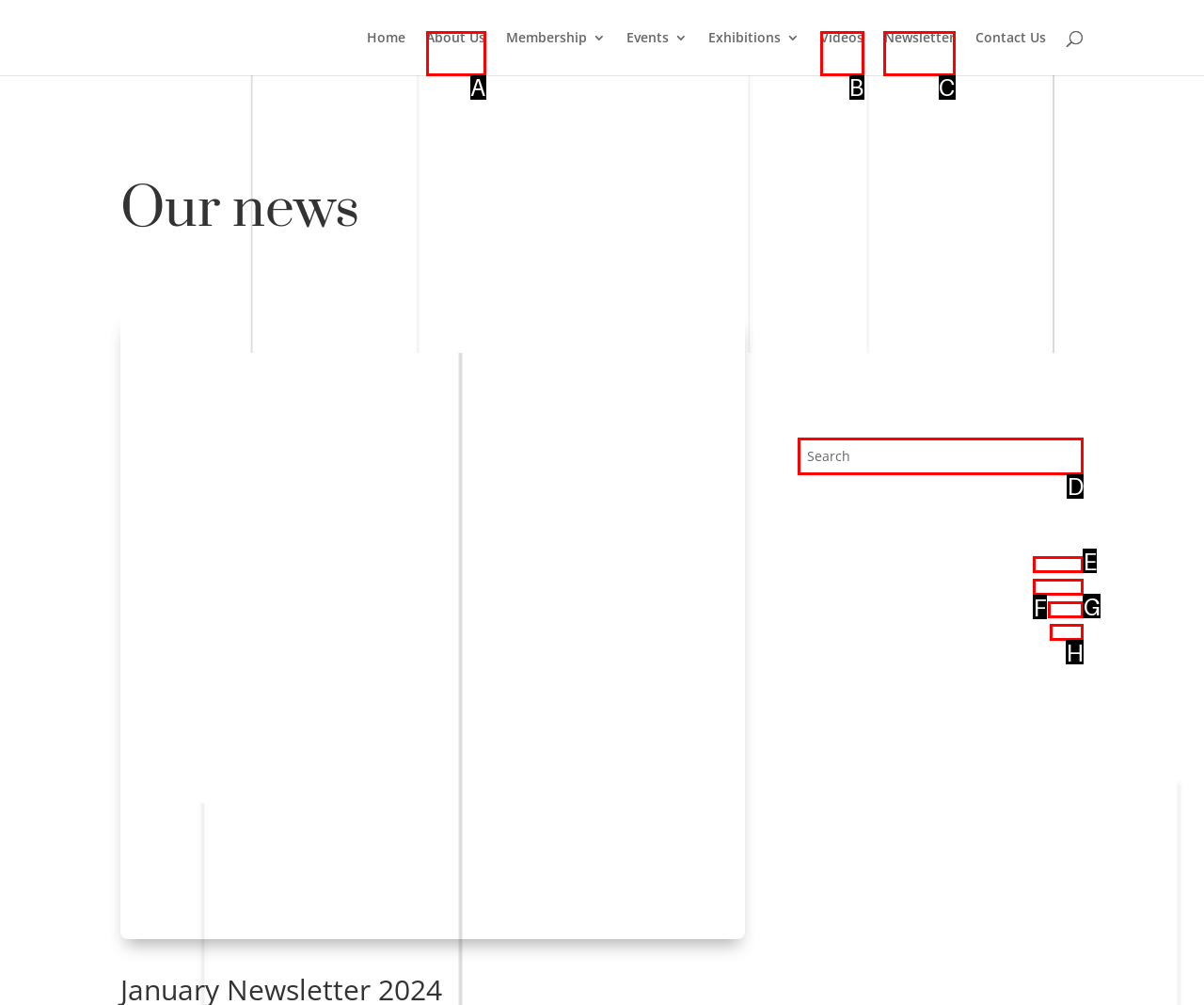Select the appropriate bounding box to fulfill the task: read the newsletter Respond with the corresponding letter from the choices provided.

C